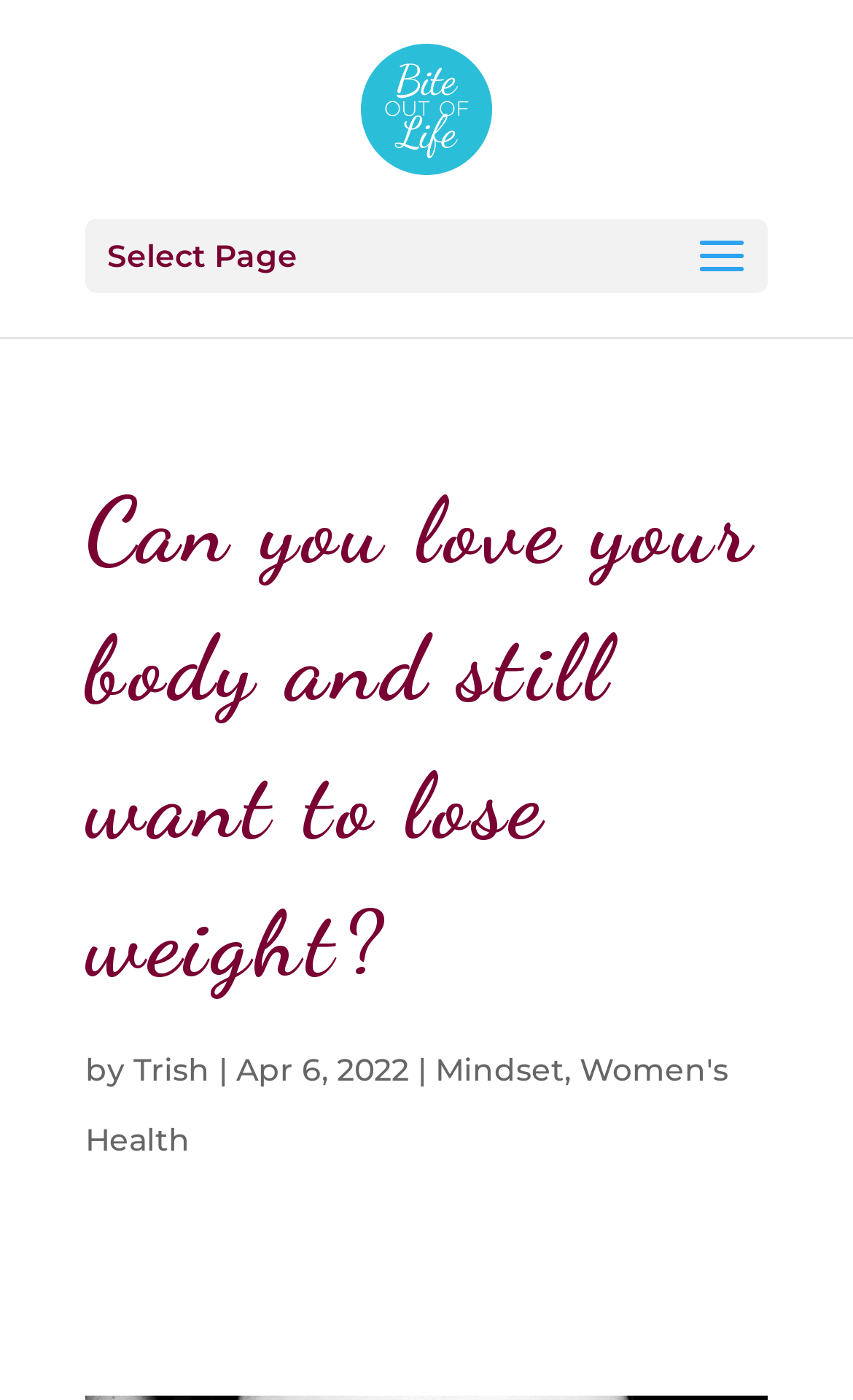Identify and provide the bounding box coordinates of the UI element described: "alt="Bite Out Of Life"". The coordinates should be formatted as [left, top, right, bottom], with each number being a float between 0 and 1.

[0.423, 0.061, 0.577, 0.091]